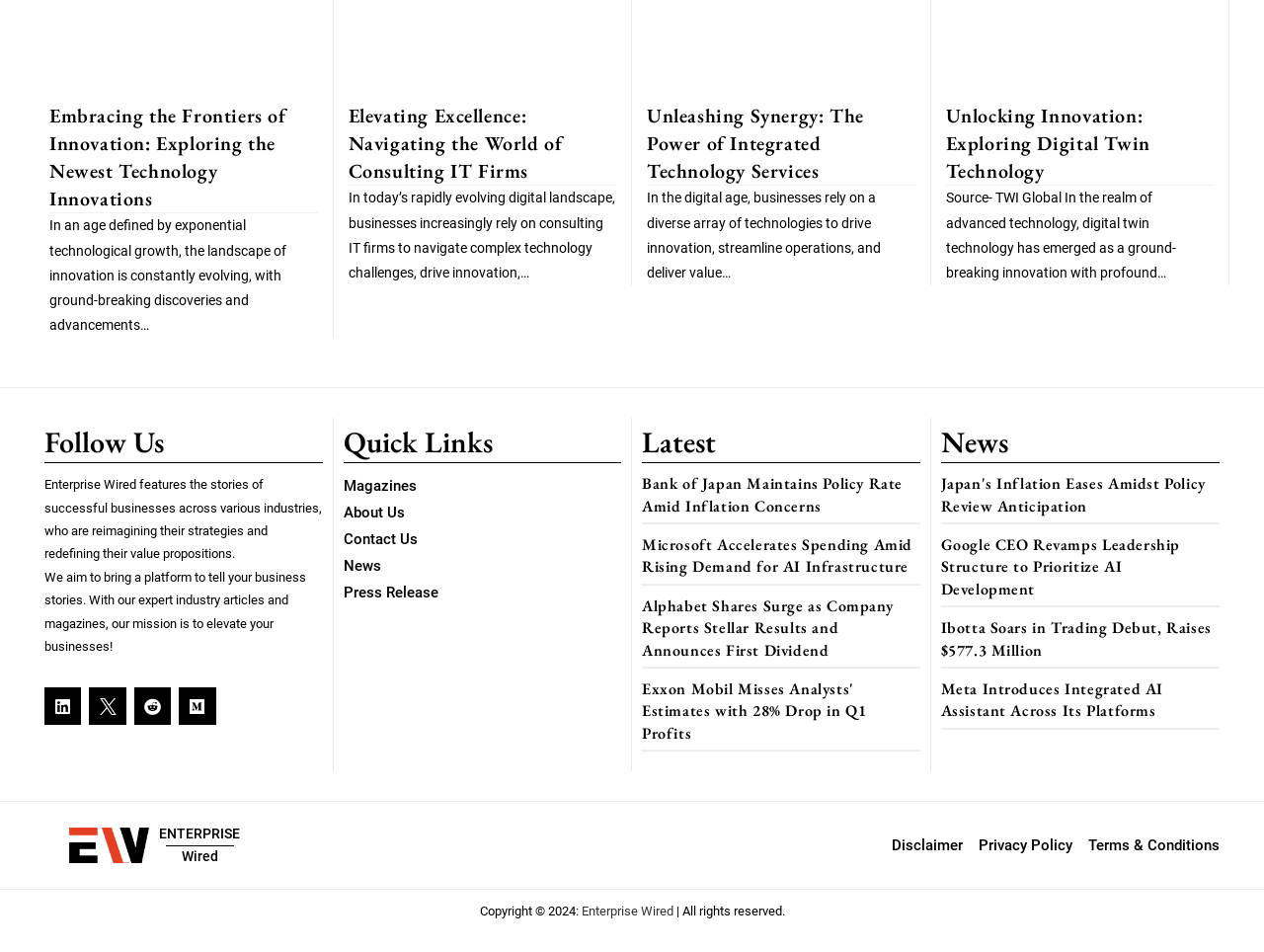Find the bounding box coordinates of the clickable region needed to perform the following instruction: "View the latest news about Bank of Japan Maintains Policy Rate Amid Inflation Concerns". The coordinates should be provided as four float numbers between 0 and 1, i.e., [left, top, right, bottom].

[0.508, 0.497, 0.714, 0.542]